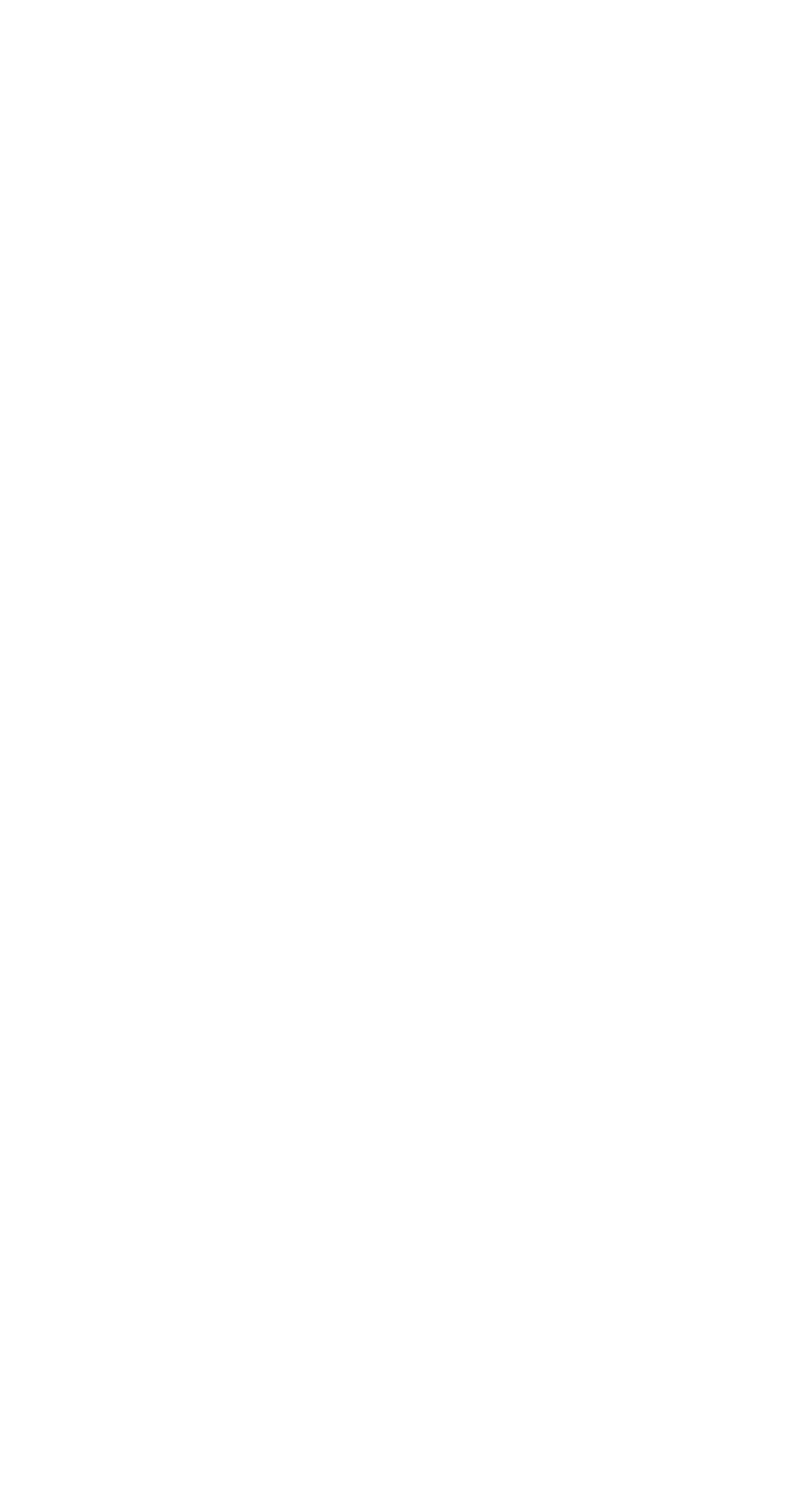What is the discount percentage?
Kindly give a detailed and elaborate answer to the question.

I looked at the StaticText element with the discount information, which is 'Save 3%', located below the price of the first tyre.